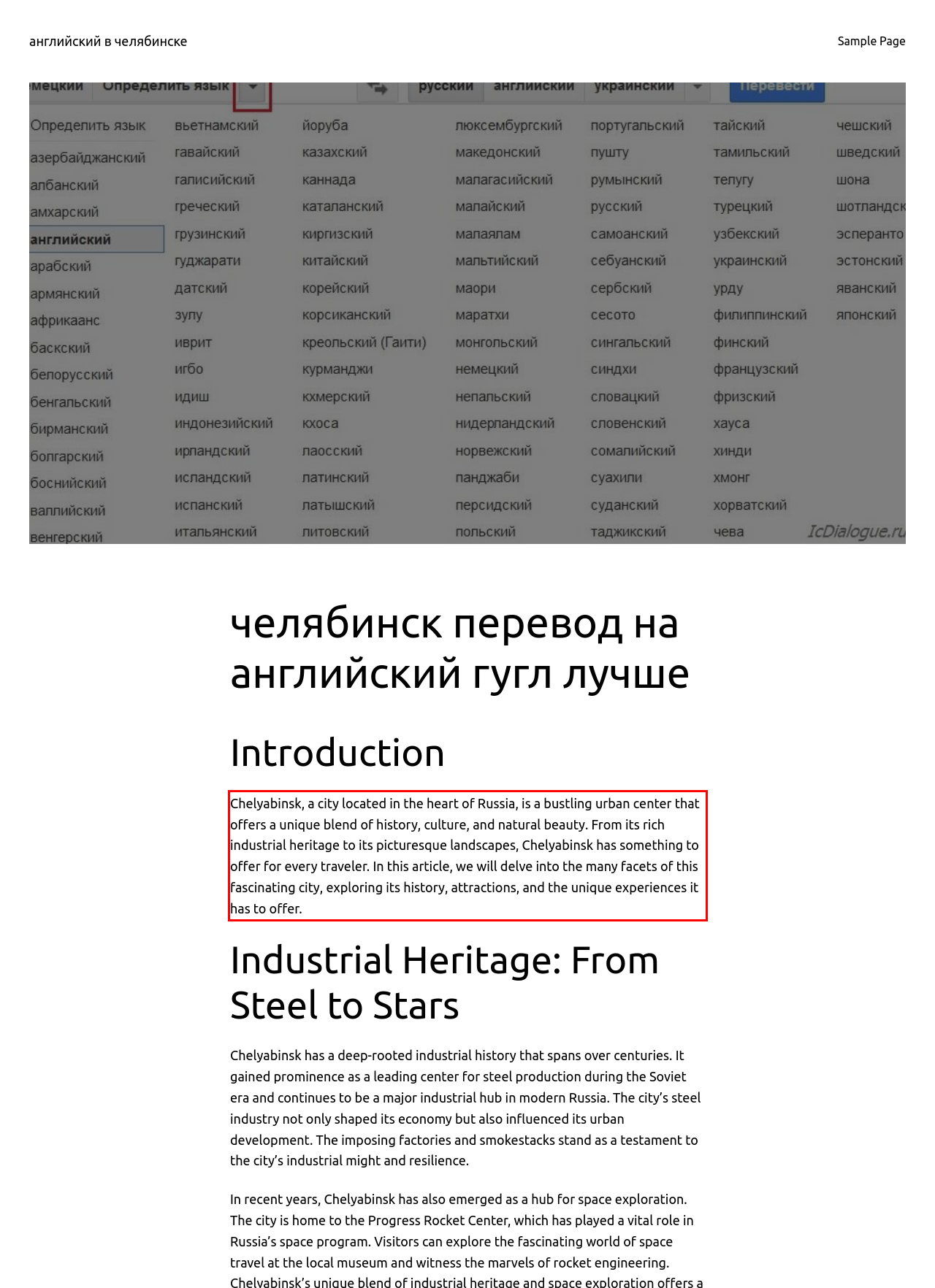Analyze the screenshot of the webpage that features a red bounding box and recognize the text content enclosed within this red bounding box.

Chelyabinsk, a city located in the heart of Russia, is a bustling urban center that offers a unique blend of history, culture, and natural beauty. From its rich industrial heritage to its picturesque landscapes, Chelyabinsk has something to offer for every traveler. In this article, we will delve into the many facets of this fascinating city, exploring its history, attractions, and the unique experiences it has to offer.